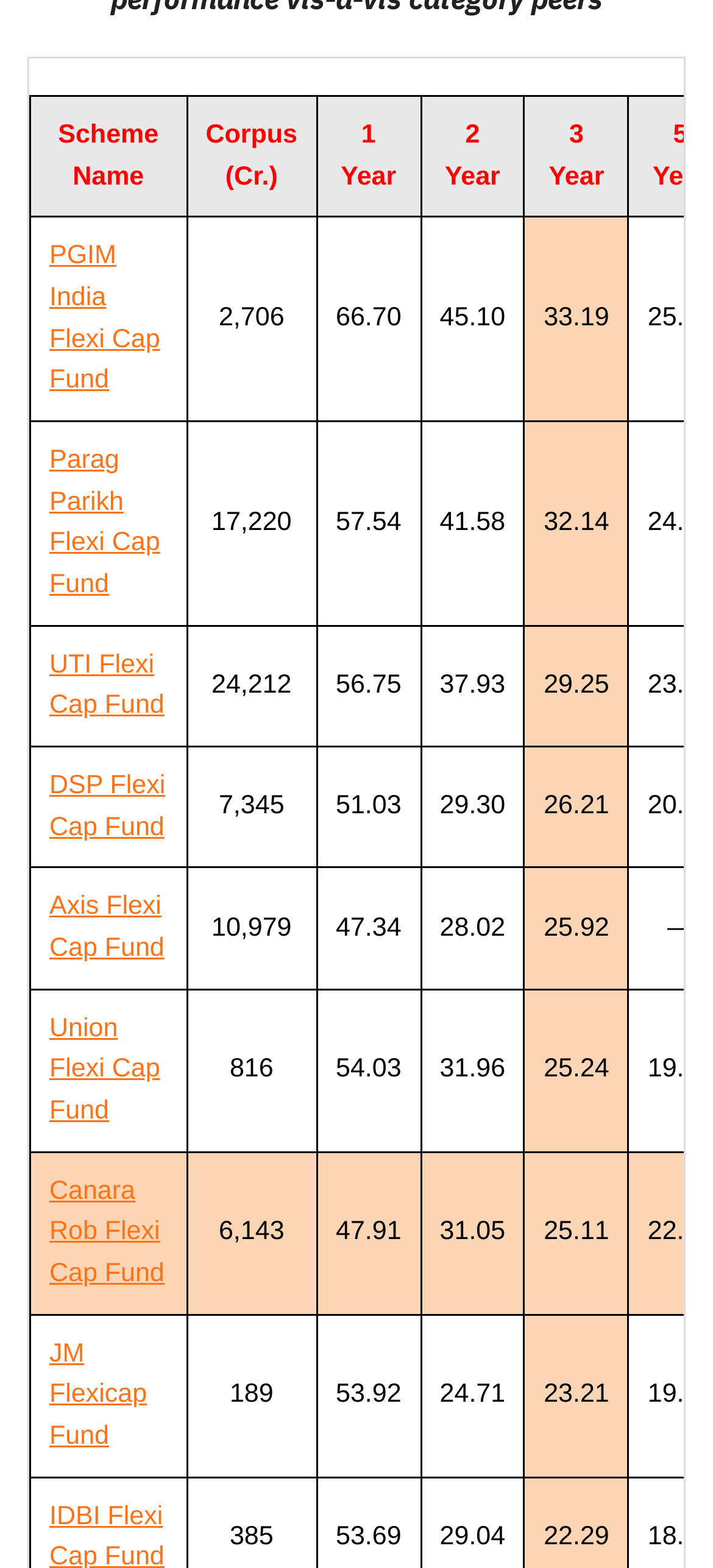Please identify the bounding box coordinates of the element's region that needs to be clicked to fulfill the following instruction: "Learn more about Canara Rob Flexi Cap Fund". The bounding box coordinates should consist of four float numbers between 0 and 1, i.e., [left, top, right, bottom].

[0.069, 0.75, 0.231, 0.822]